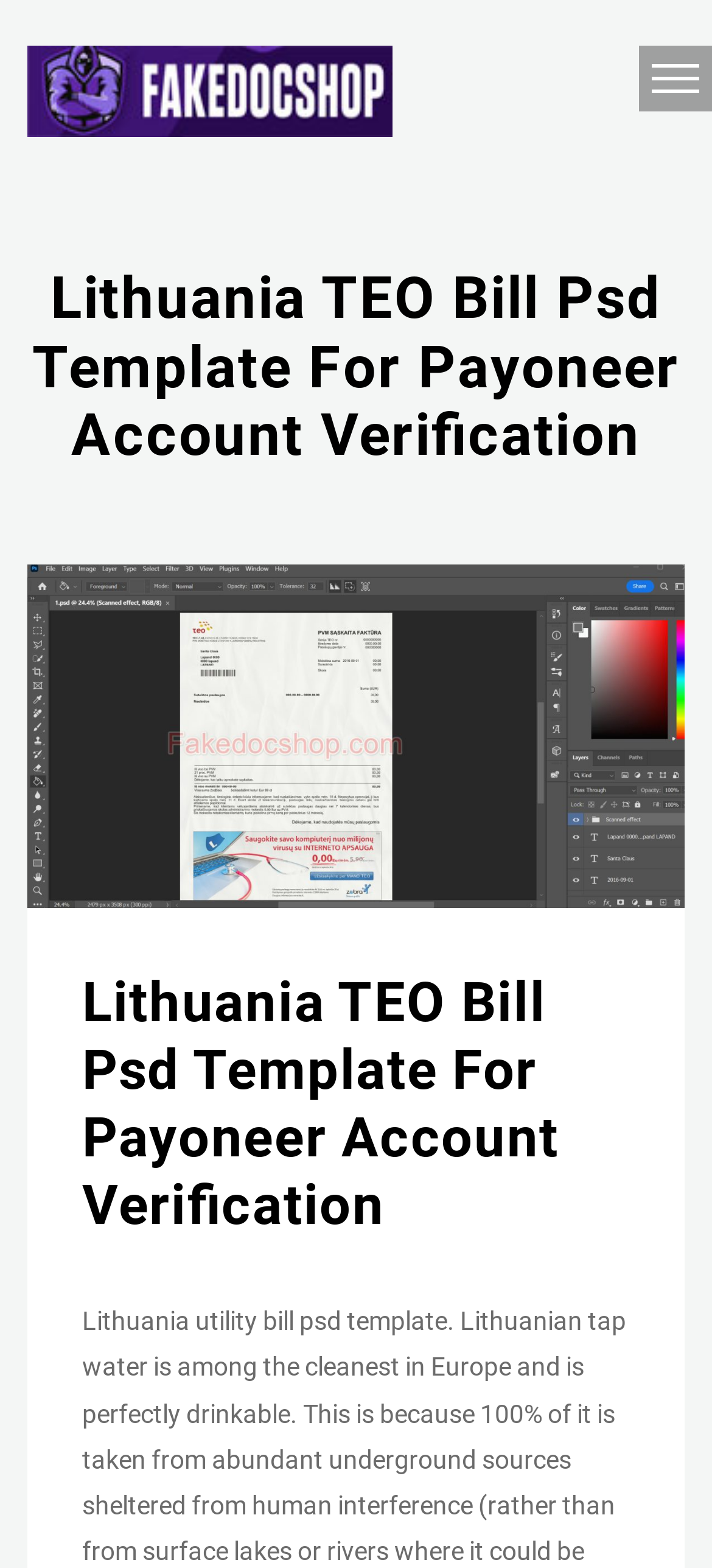Bounding box coordinates are specified in the format (top-left x, top-left y, bottom-right x, bottom-right y). All values are floating point numbers bounded between 0 and 1. Please provide the bounding box coordinate of the region this sentence describes: alt="fakedocshop"

[0.038, 0.047, 0.551, 0.066]